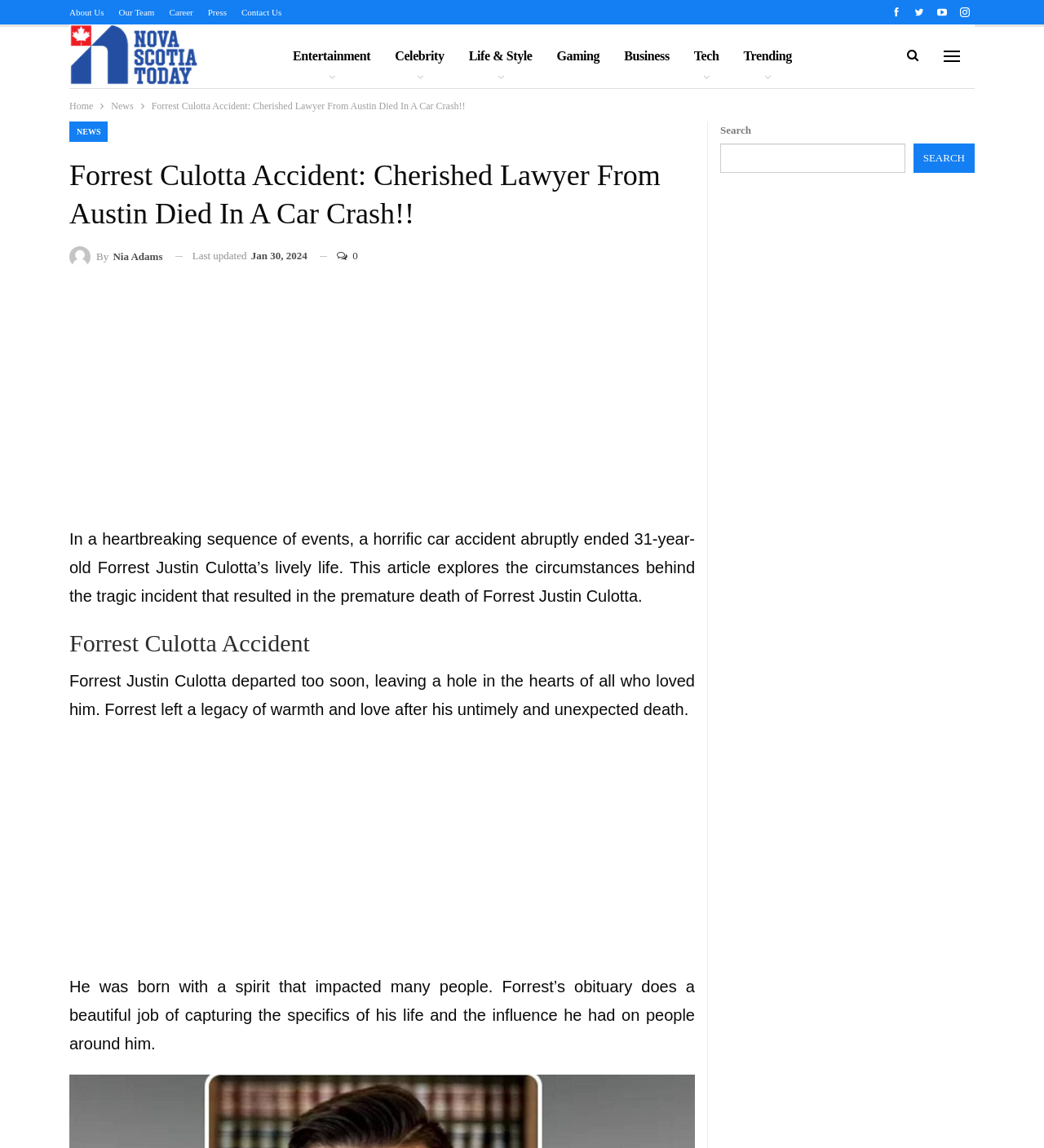Create a detailed summary of the webpage's content and design.

This webpage is about Forrest Justin Culotta, a 31-year-old attorney from Austin who tragically lost his life in a car accident. The page has a navigation bar at the top with links to "Home", "News", and other sections. Below the navigation bar, there is a heading that reads "Forrest Culotta Accident: Cherished Lawyer From Austin Died In A Car Crash!!" followed by a subheading "NEWS" and the author's name "By Nia Adams". 

To the right of the navigation bar, there are several links to different categories such as "About Us", "Our Team", "Career", and "Contact Us". There is also a section with links to various topics like "Entertainment", "Celebrity", "Life & Style", and "Business". 

The main content of the page is divided into sections. The first section provides a brief overview of Forrest Culotta's life and the circumstances of his death. There is an advertisement iframe below this section. The next section has a heading "Forrest Culotta Accident" and provides more details about the accident. Another advertisement iframe is placed below this section. The final section has a heading and provides more information about Forrest Culotta's life and legacy.

On the right side of the page, there is a primary sidebar with a search box and a button. The search box allows users to search for specific content on the website.